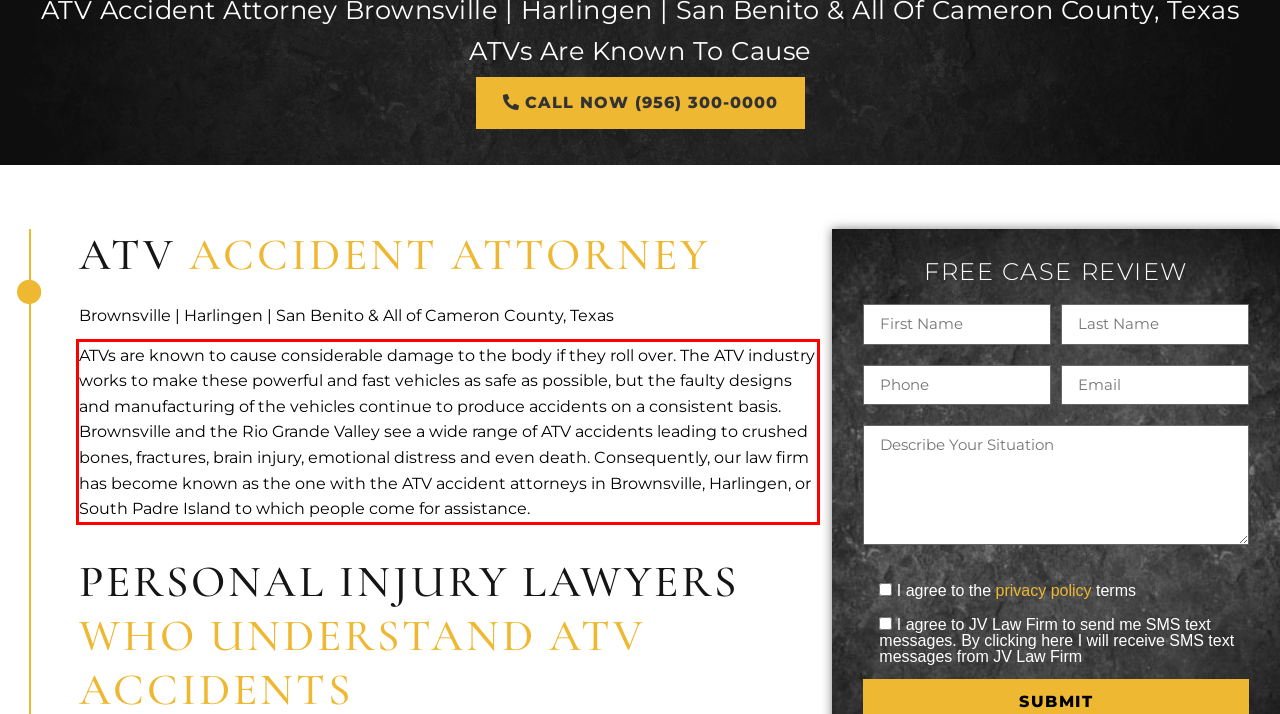You have a screenshot of a webpage where a UI element is enclosed in a red rectangle. Perform OCR to capture the text inside this red rectangle.

ATVs are known to cause considerable damage to the body if they roll over. The ATV industry works to make these powerful and fast vehicles as safe as possible, but the faulty designs and manufacturing of the vehicles continue to produce accidents on a consistent basis. Brownsville and the Rio Grande Valley see a wide range of ATV accidents leading to crushed bones, fractures, brain injury, emotional distress and even death. Consequently, our law firm has become known as the one with the ATV accident attorneys in Brownsville, Harlingen, or South Padre Island to which people come for assistance.